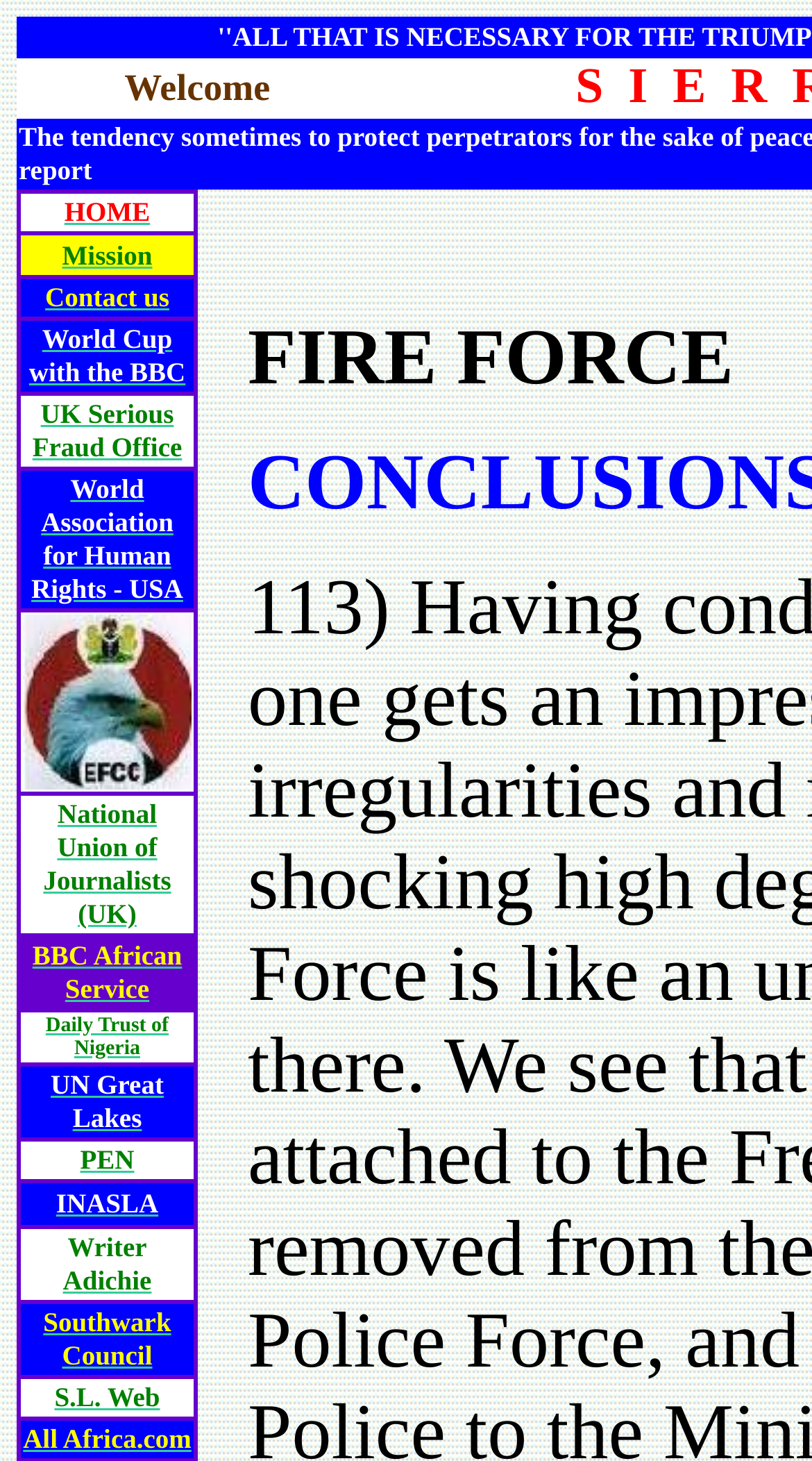Please determine the bounding box coordinates, formatted as (top-left x, top-left y, bottom-right x, bottom-right y), with all values as floating point numbers between 0 and 1. Identify the bounding box of the region described as: PEN

[0.099, 0.781, 0.165, 0.806]